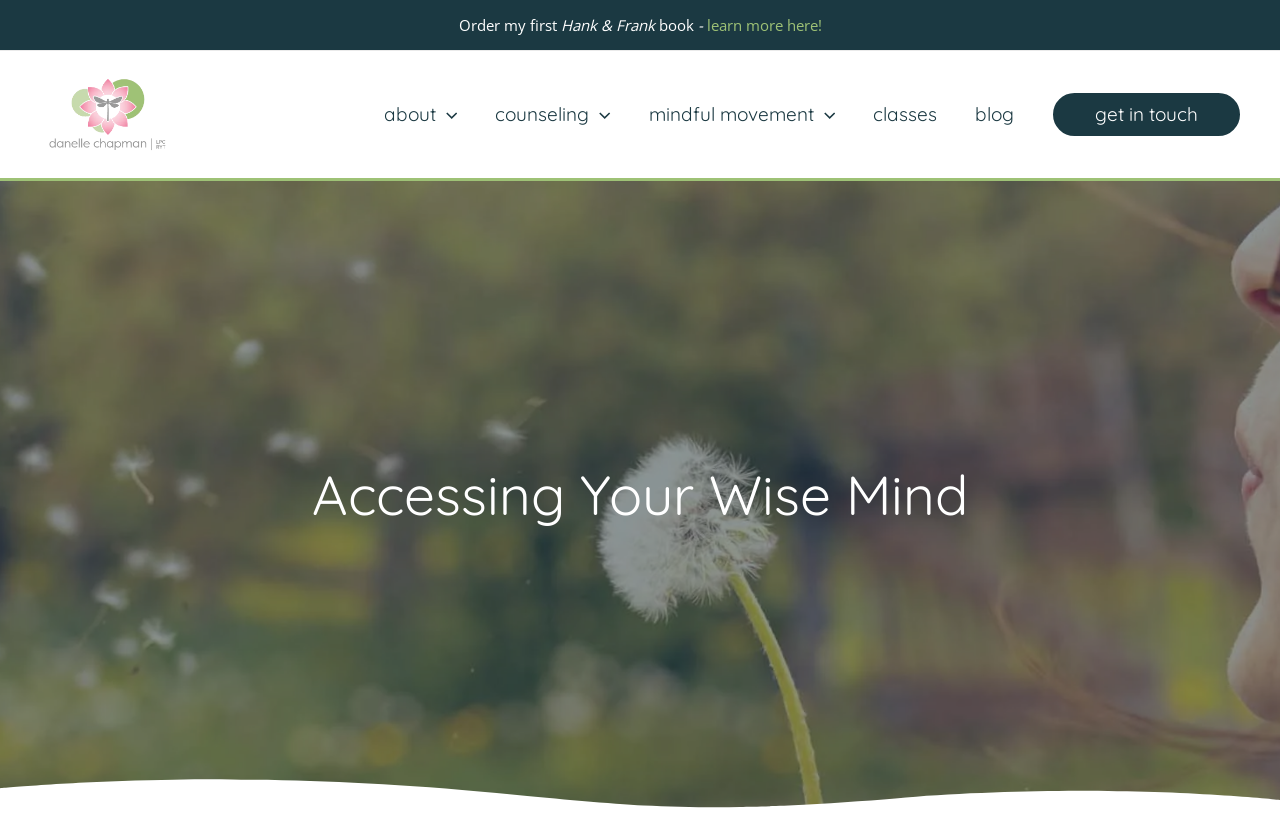Analyze and describe the webpage in a detailed narrative.

The webpage is about Danelle Chapman Counseling, with a focus on accessing one's wise mind. At the top left, there is the official logo of Danelle Chapman Counseling, an image accompanied by a link with the same description. 

To the right of the logo, there is a navigation menu with several links, including "about", "counseling", "mindful movement", "classes", and "blog". Each of these links has a corresponding menu toggle icon, represented by a small image. 

Below the navigation menu, there is a prominent heading that reads "Accessing Your Wise Mind". 

At the top of the page, there is a promotional section with text that reads "Order my first book - Hank & Frank" followed by a link to "learn more here!". 

Finally, at the bottom right, there is a link to "get in touch".